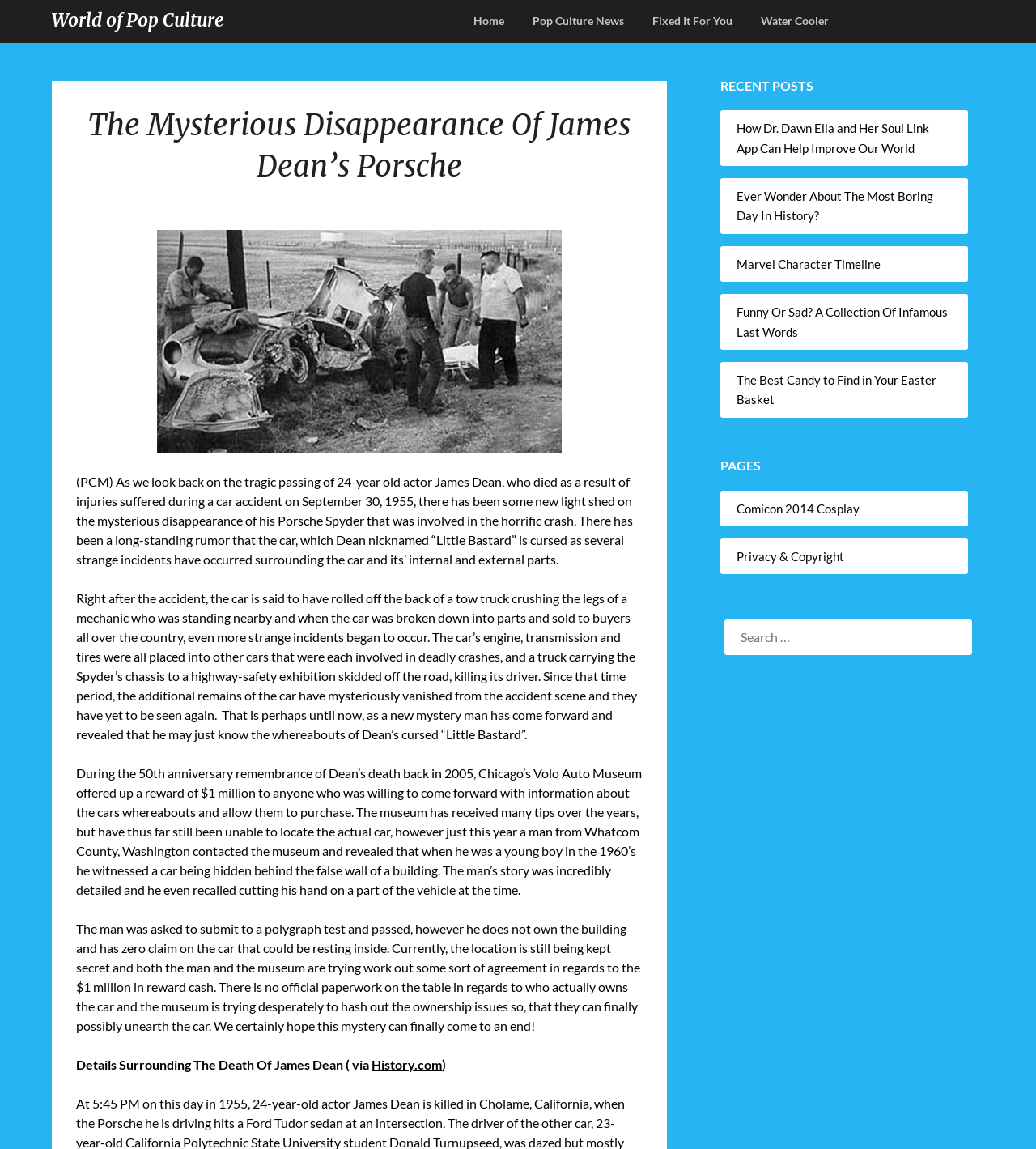What is the nickname of James Dean's Porsche?
Give a detailed explanation using the information visible in the image.

According to the webpage, James Dean nicknamed his Porsche Spyder 'Little Bastard', which is mentioned in the article about the mysterious disappearance of his car.